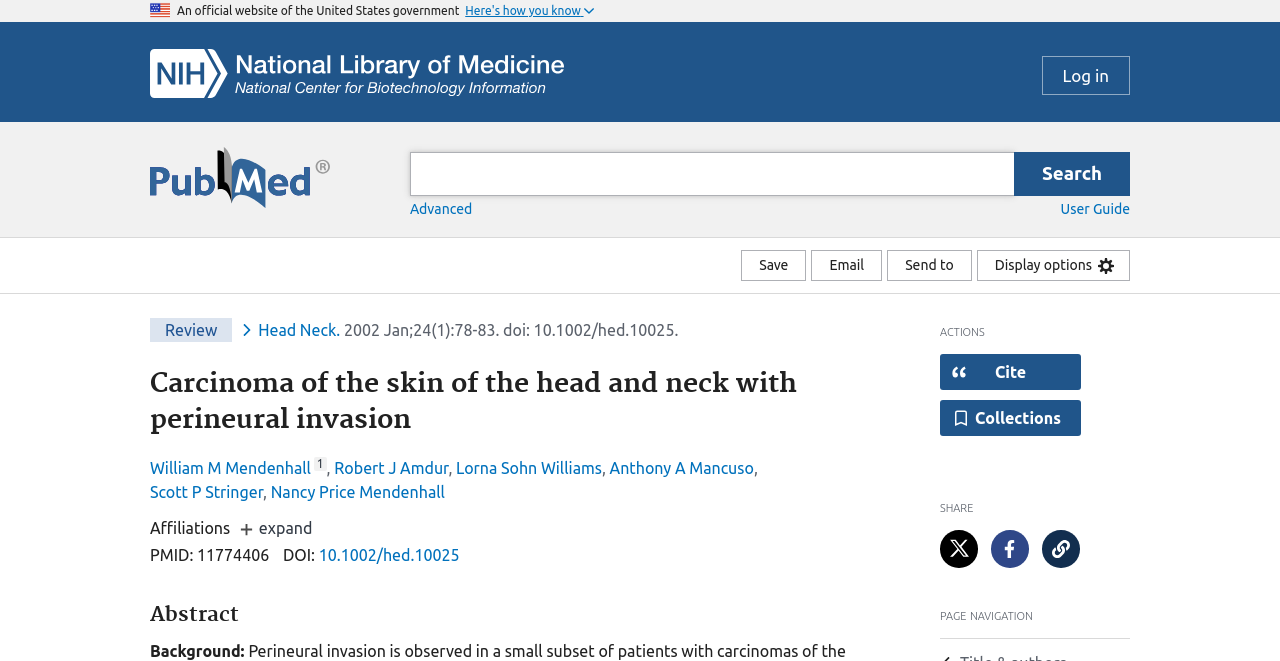Please extract the title of the webpage.

Carcinoma of the skin of the head and neck with perineural invasion